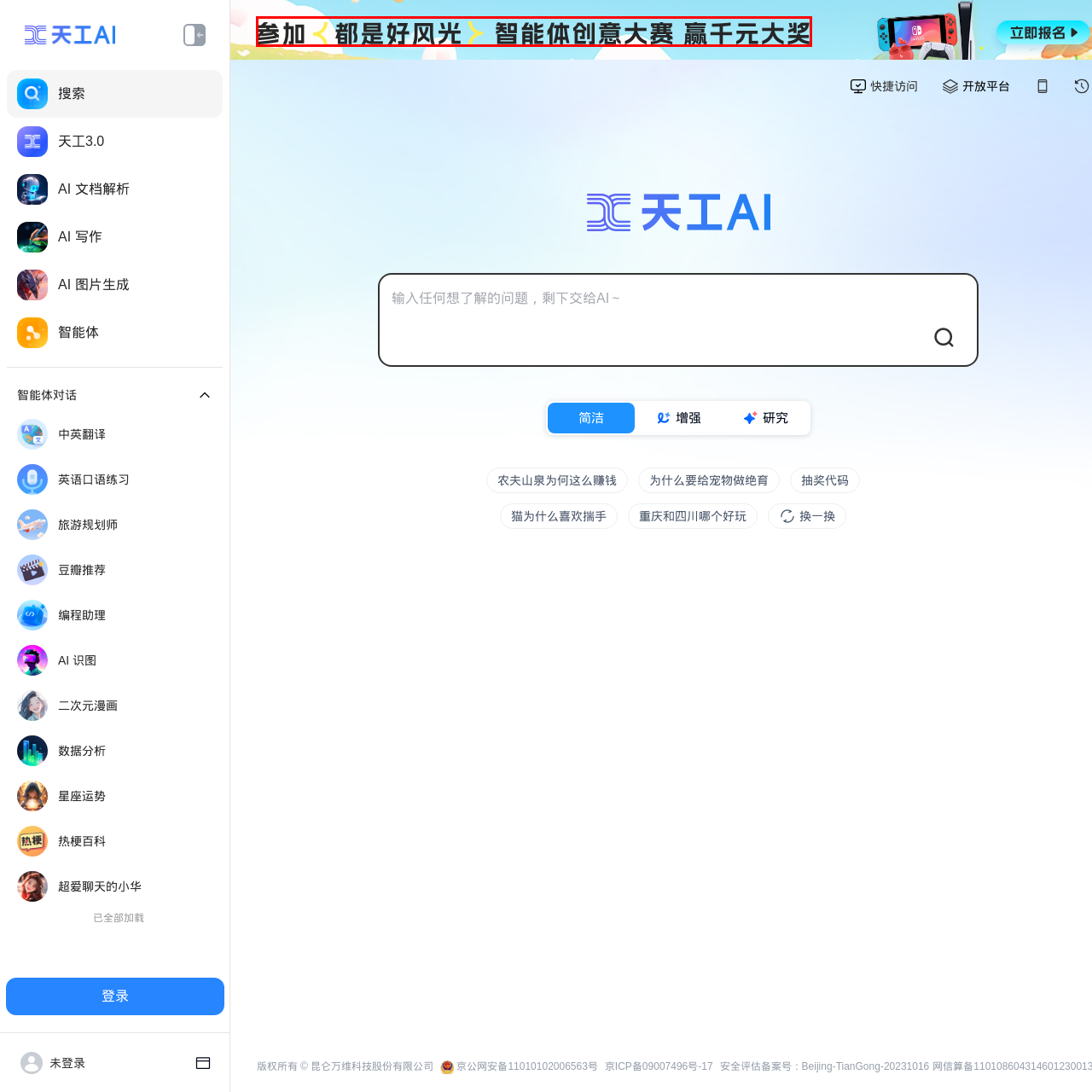Provide an extensive and detailed caption for the image section enclosed by the red boundary.

The image features a vibrant promotional banner that invites participation in an event, emphasizing the benefits and excitement surrounding it. The text, rendered in an engaging typography, is visually dynamic, suggesting movement and creativity. It includes phrases that translate to "Join us, it's all good vibes!" and mentions an "AI Creativity Competition" offering a grand prize of a thousand yuan. The use of bright colors and playful design elements enhances the festive atmosphere, encouraging individuals to engage and participate in this innovative initiative.